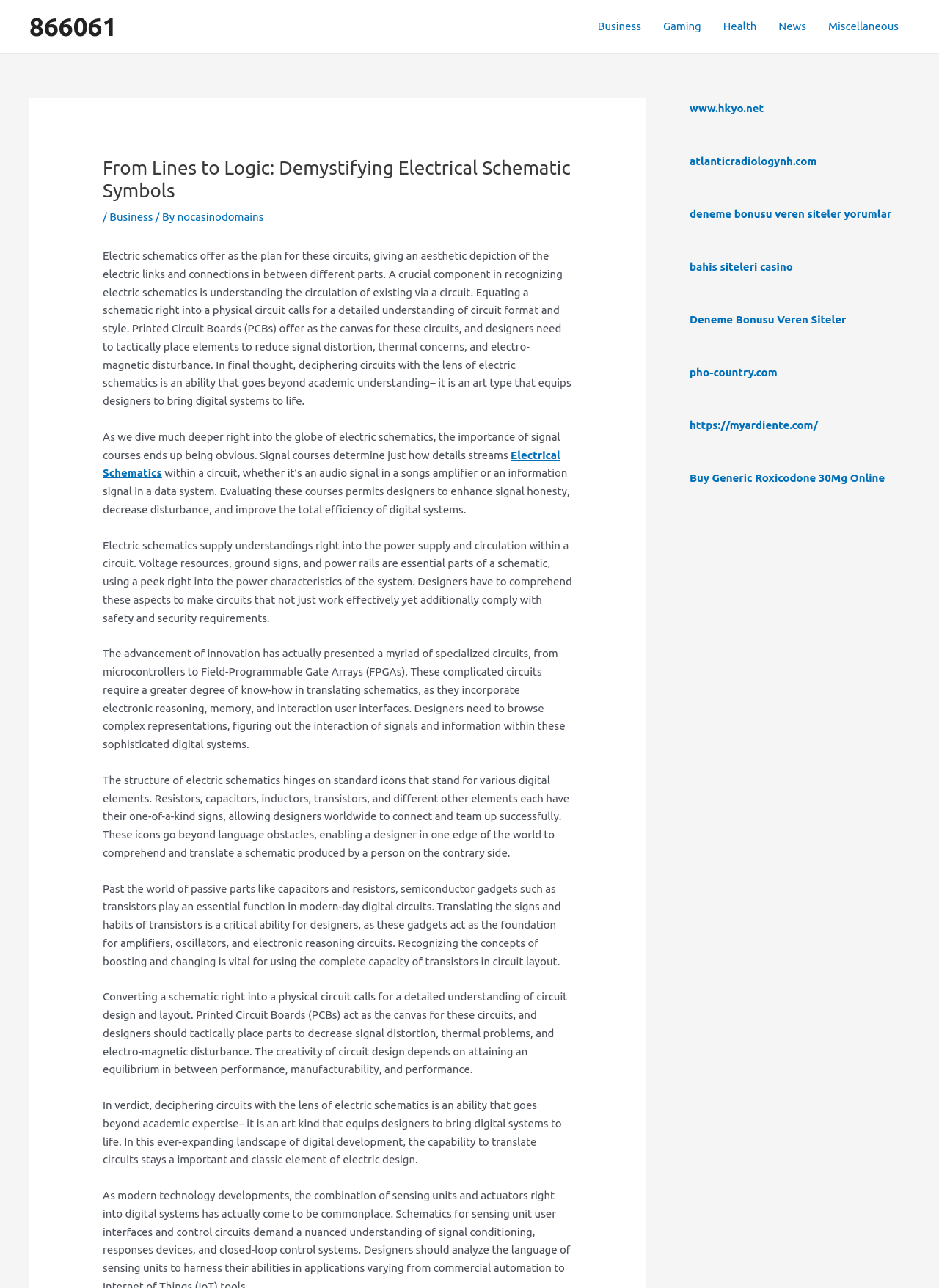What is the importance of understanding electrical schematics?
Give a one-word or short phrase answer based on the image.

To bring digital systems to life